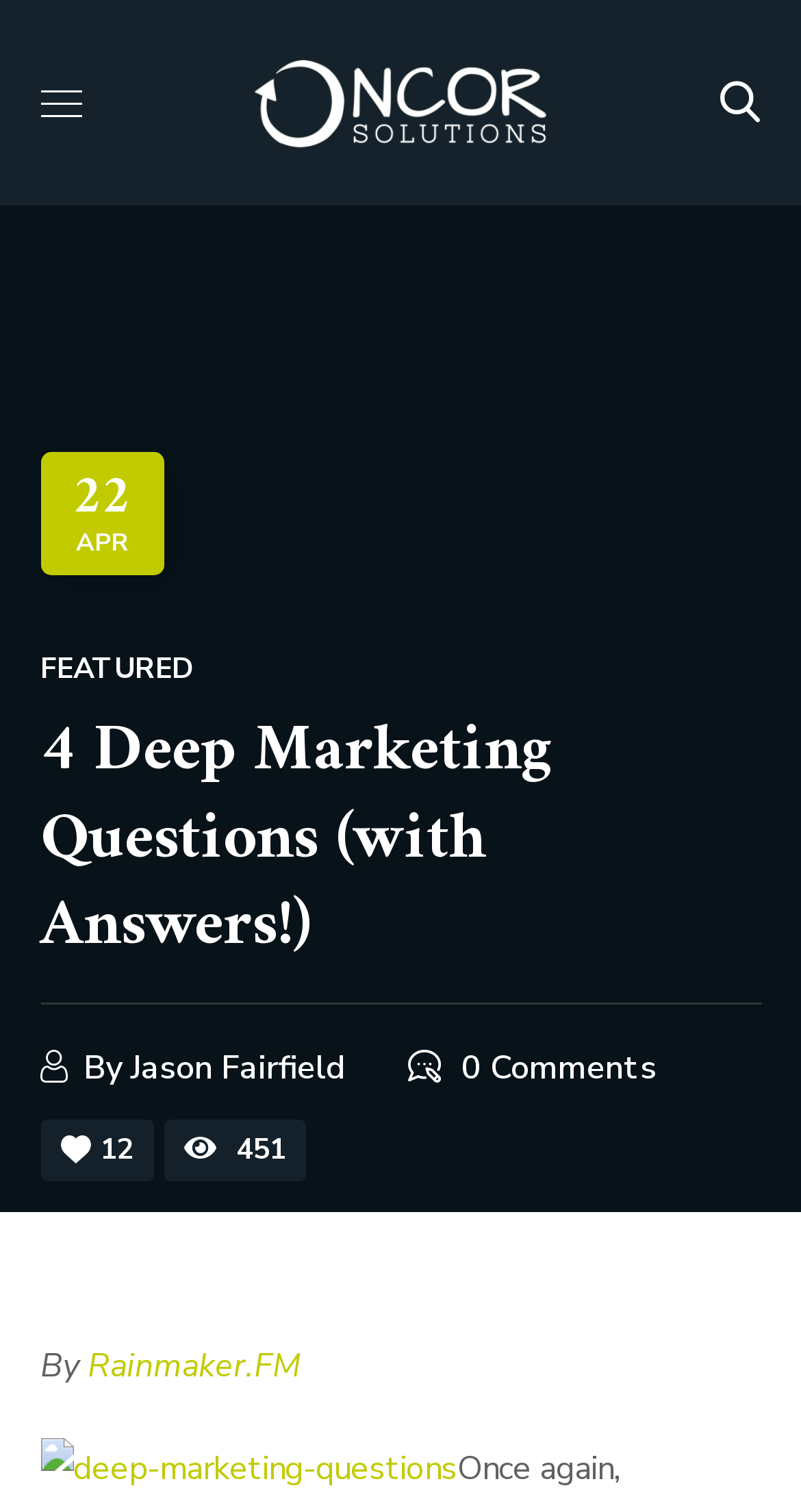Using the information shown in the image, answer the question with as much detail as possible: How many comments does the post have?

The comment count can be found near the bottom of the webpage, where it says '0 Comments'. This indicates that there are no comments on the post.